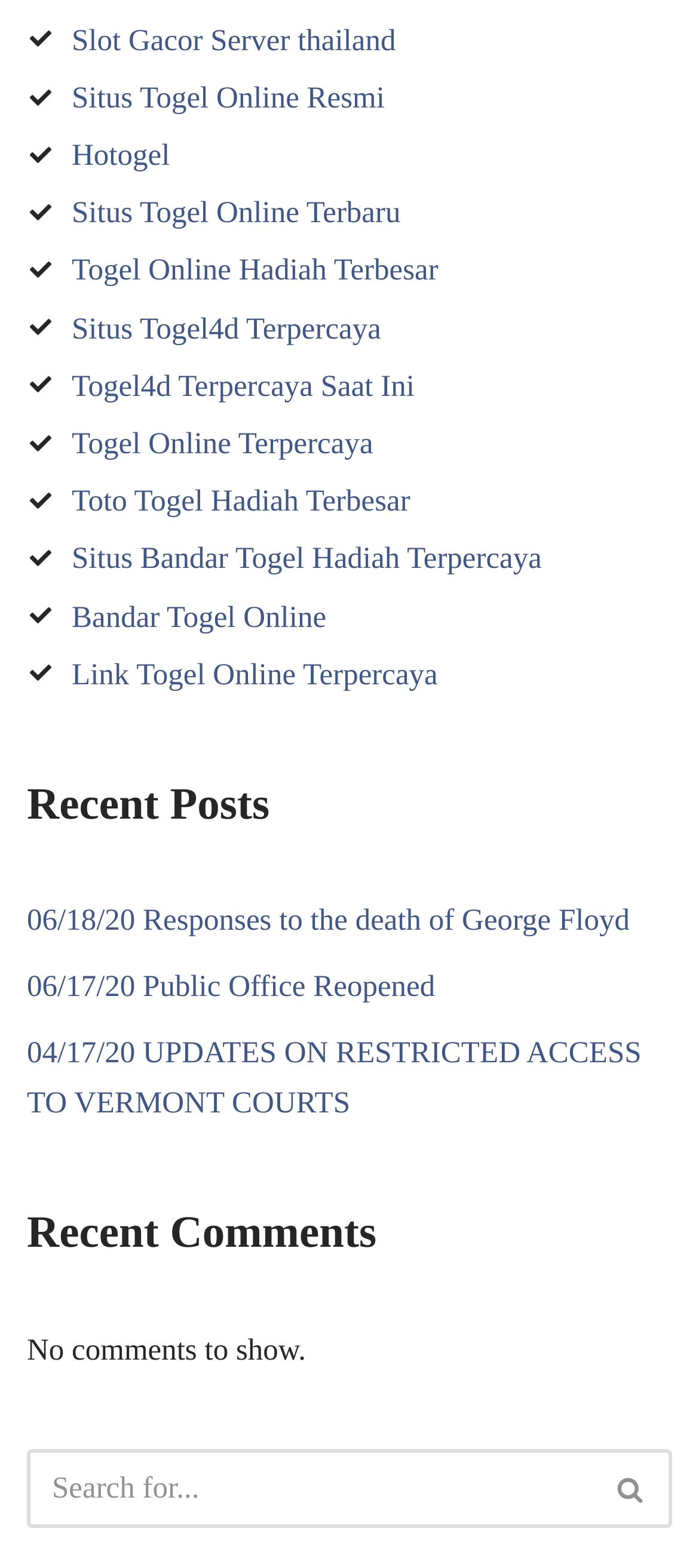Please provide the bounding box coordinates for the element that needs to be clicked to perform the following instruction: "Search for something". The coordinates should be given as four float numbers between 0 and 1, i.e., [left, top, right, bottom].

[0.038, 0.925, 0.962, 0.975]